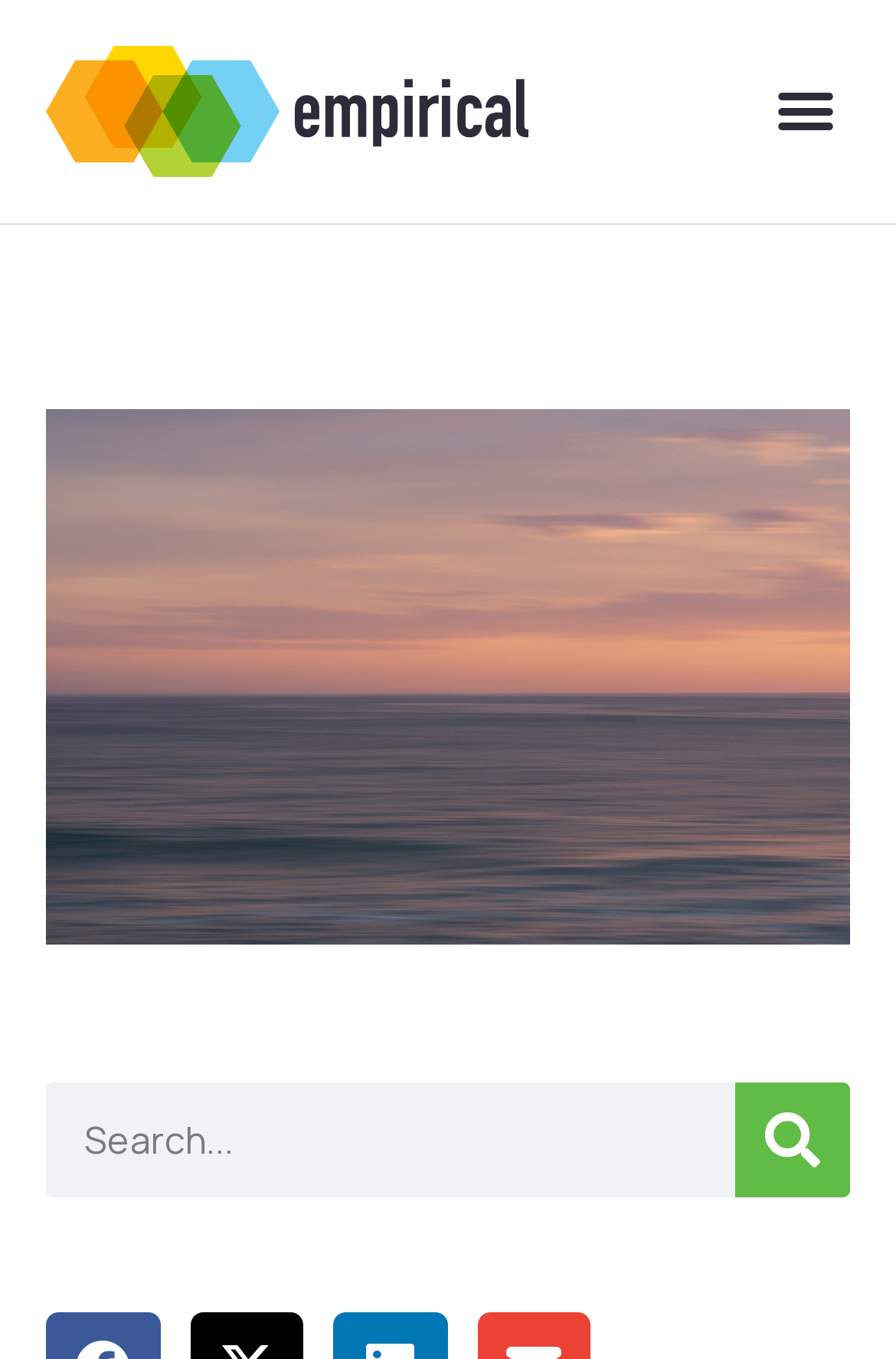Provide a brief response to the question below using one word or phrase:
How many interactive elements are on the webpage?

4